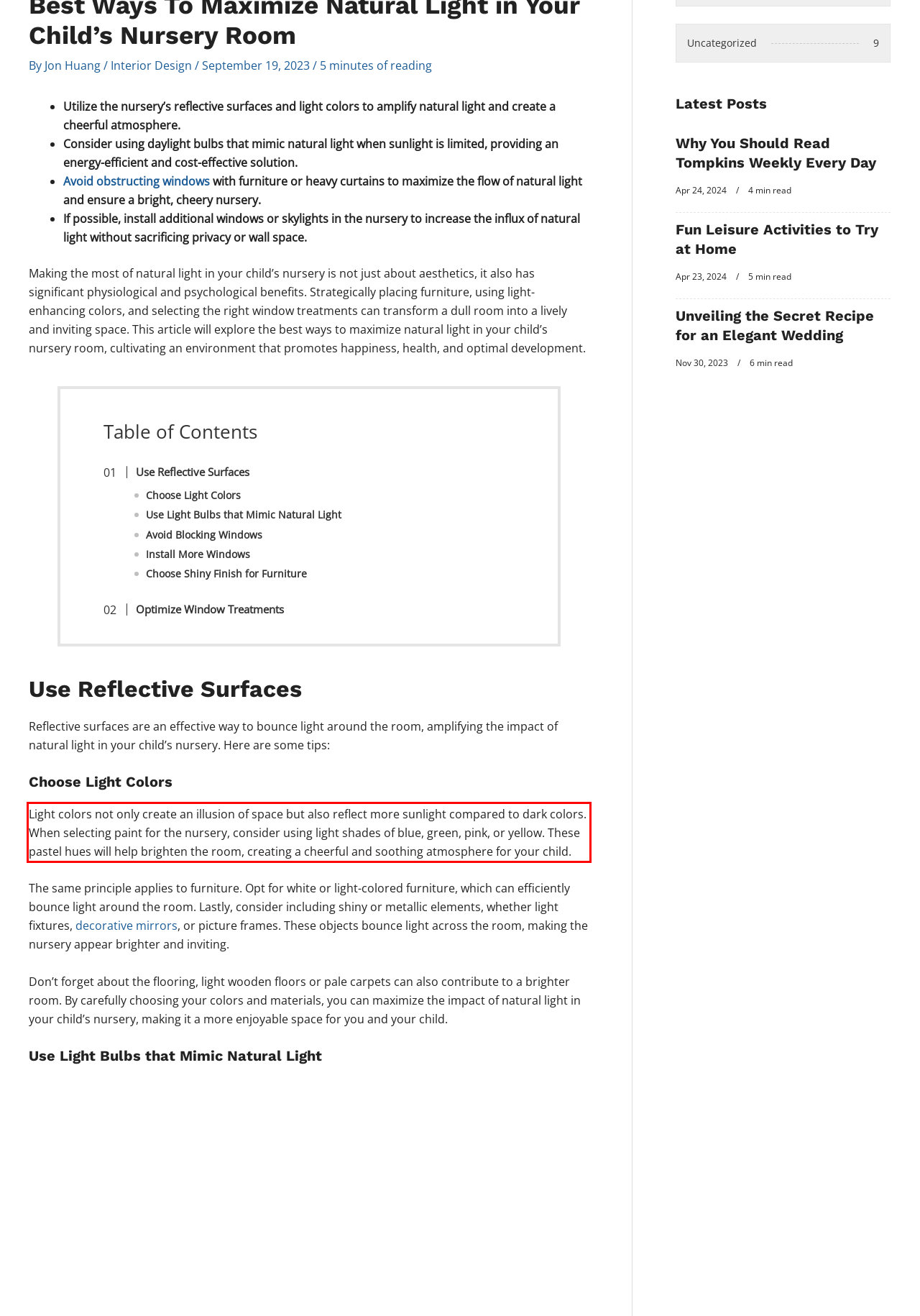Analyze the screenshot of the webpage that features a red bounding box and recognize the text content enclosed within this red bounding box.

Light colors not only create an illusion of space but also reflect more sunlight compared to dark colors. When selecting paint for the nursery, consider using light shades of blue, green, pink, or yellow. These pastel hues will help brighten the room, creating a cheerful and soothing atmosphere for your child.